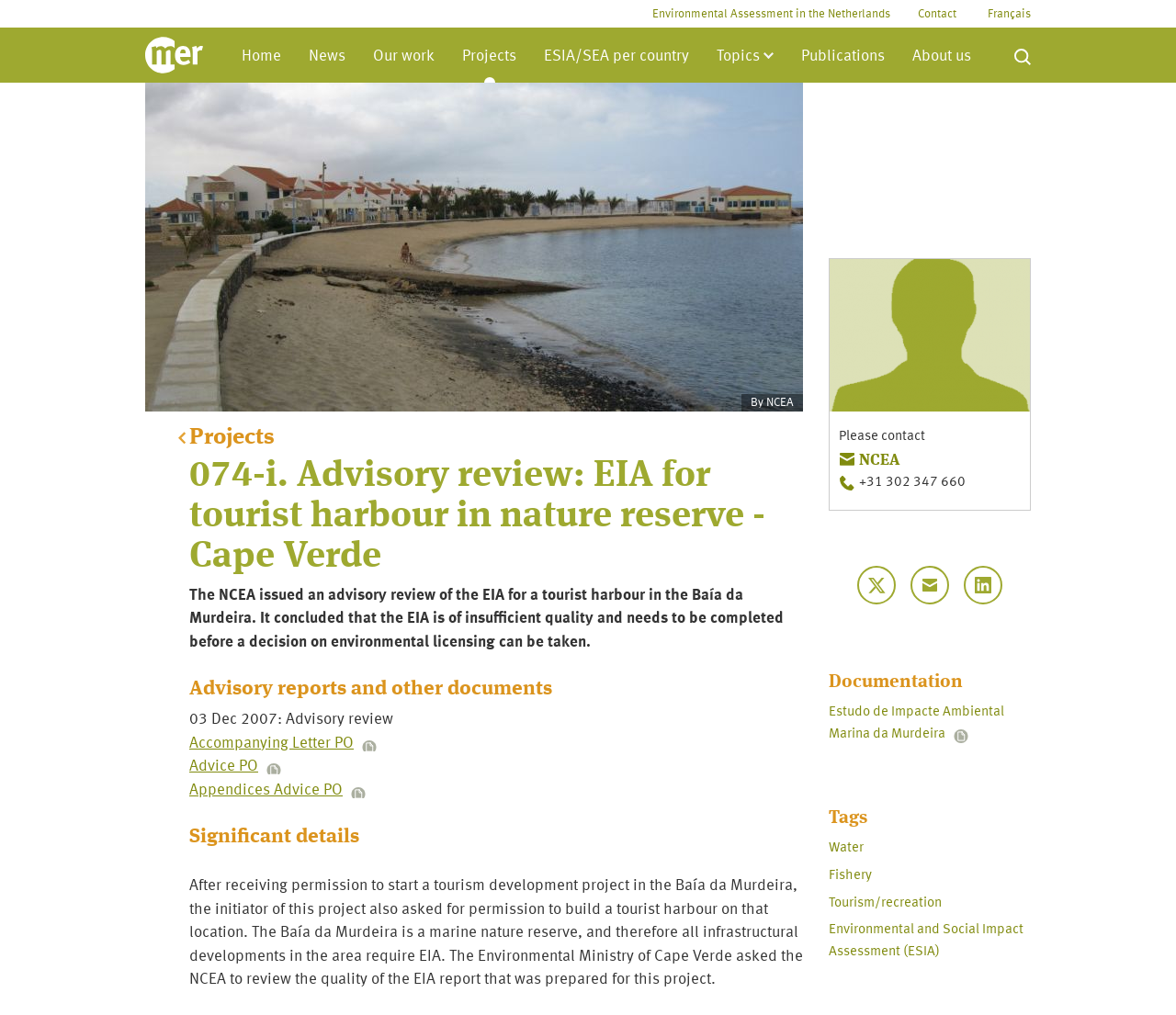Find and extract the text of the primary heading on the webpage.

074-i. Advisory review: EIA for tourist harbour in nature reserve - Cape Verde